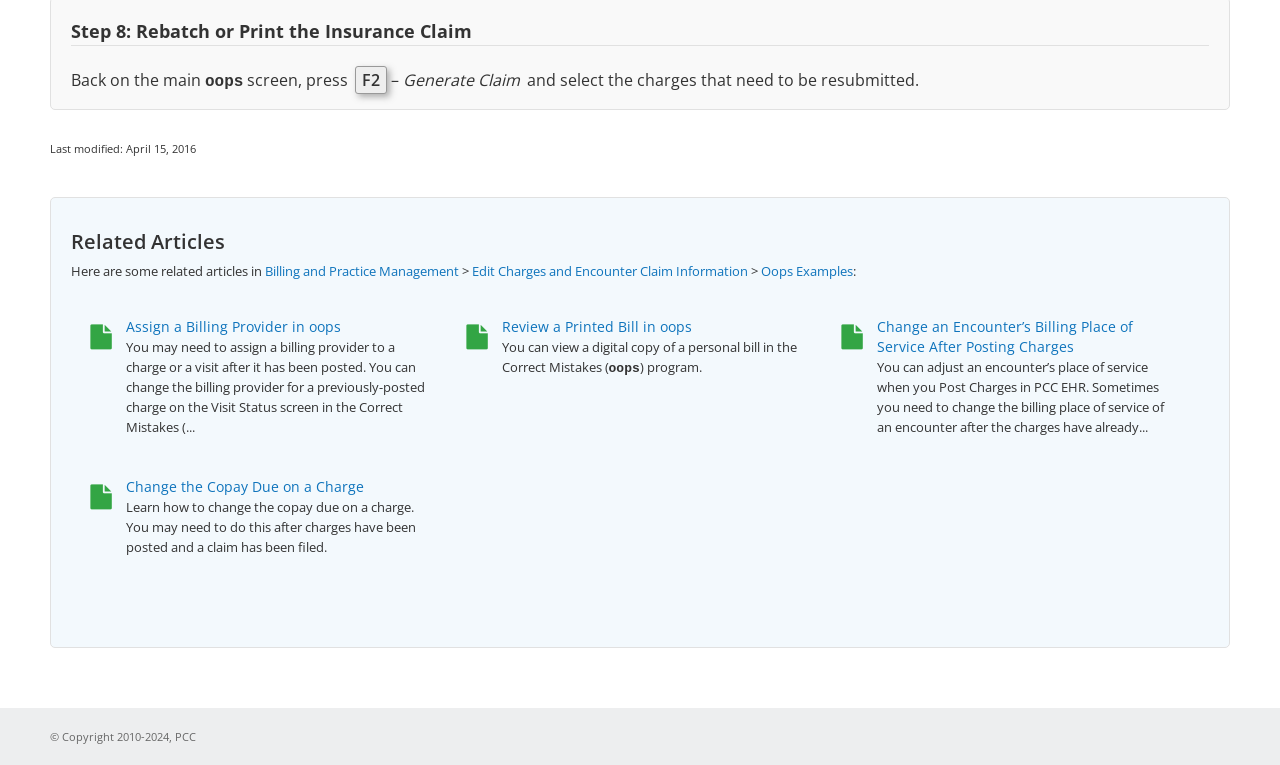Provide your answer in one word or a succinct phrase for the question: 
What is the purpose of Step 8?

Rebatch or Print the Insurance Claim